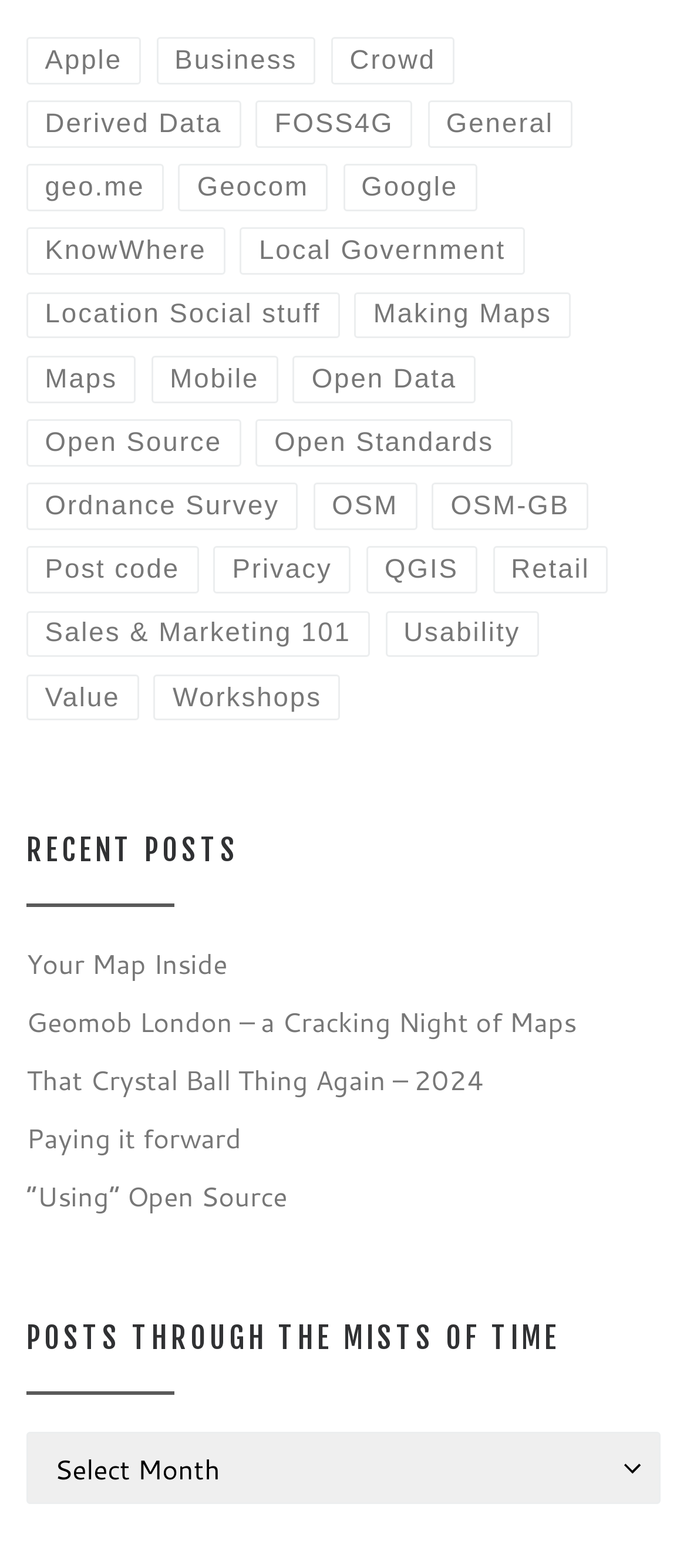Find the bounding box coordinates for the area you need to click to carry out the instruction: "Click on the 'QGIS' link". The coordinates should be four float numbers between 0 and 1, indicated as [left, top, right, bottom].

[0.533, 0.349, 0.694, 0.379]